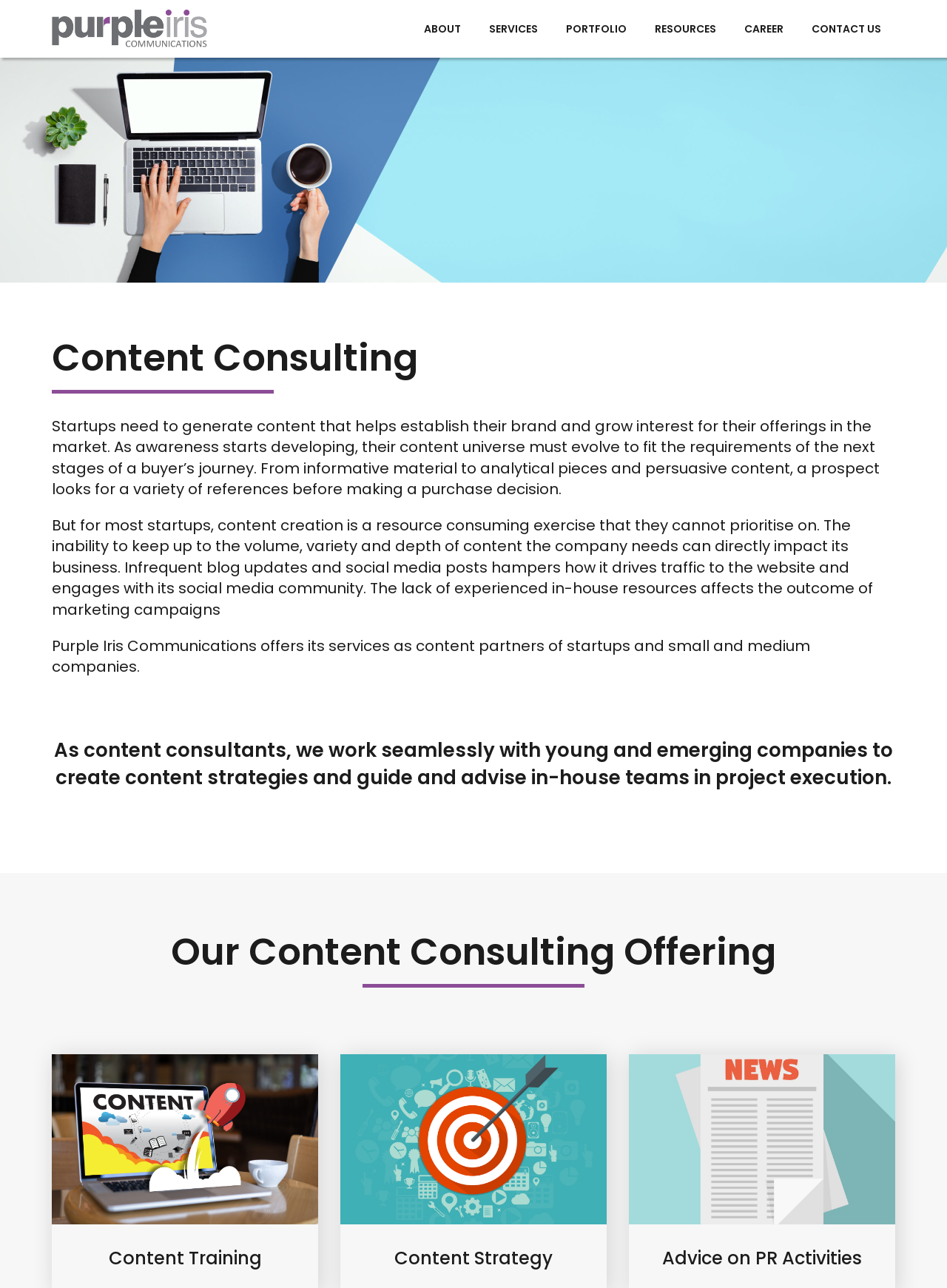Please give a one-word or short phrase response to the following question: 
What is the company's main service?

Content Consulting